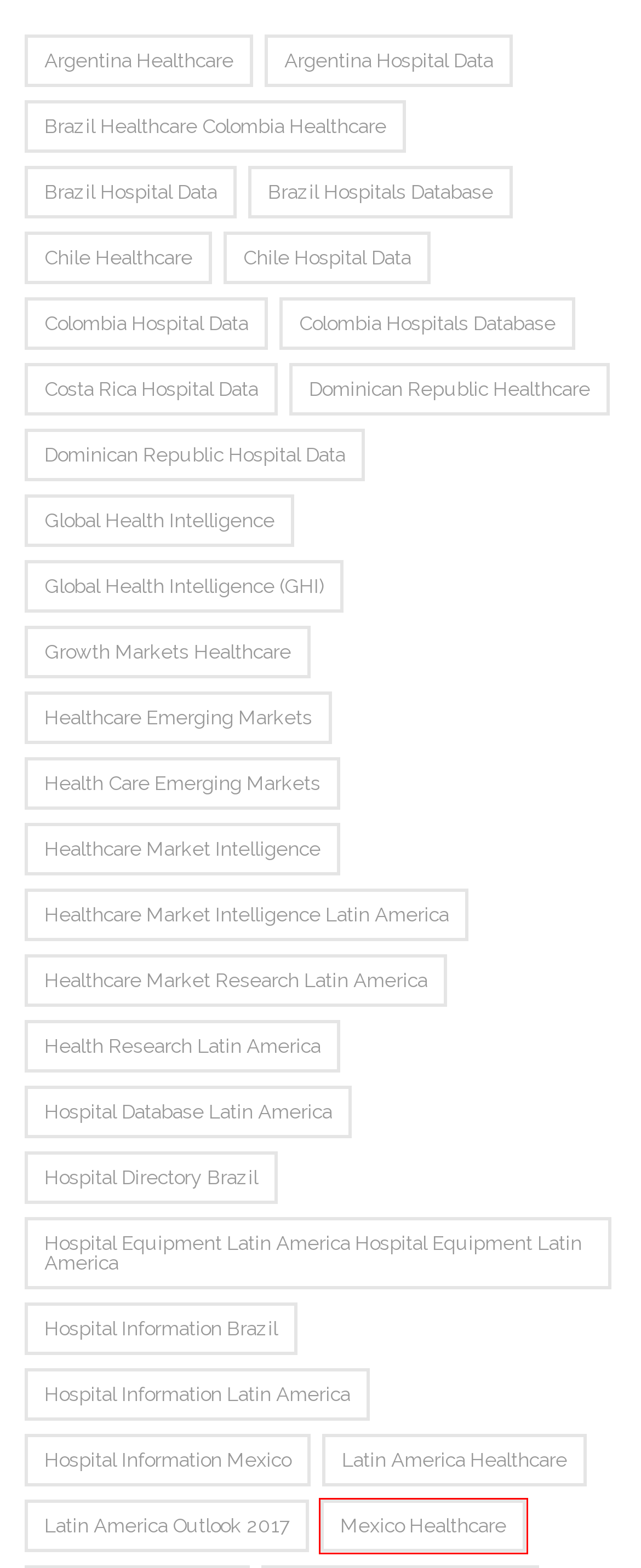Look at the given screenshot of a webpage with a red rectangle bounding box around a UI element. Pick the description that best matches the new webpage after clicking the element highlighted. The descriptions are:
A. hospital information latin America | Global Health Intelligence
B. dominican republic hospital data | Global Health Intelligence
C. argentina healthcare | Global Health Intelligence
D. latin america healthcare | Global Health Intelligence
E. chile healthcare | Global Health Intelligence
F. hospital information mexico | Global Health Intelligence
G. hospital database latin america | Global Health Intelligence
H. mexico healthcare | Global Health Intelligence

H